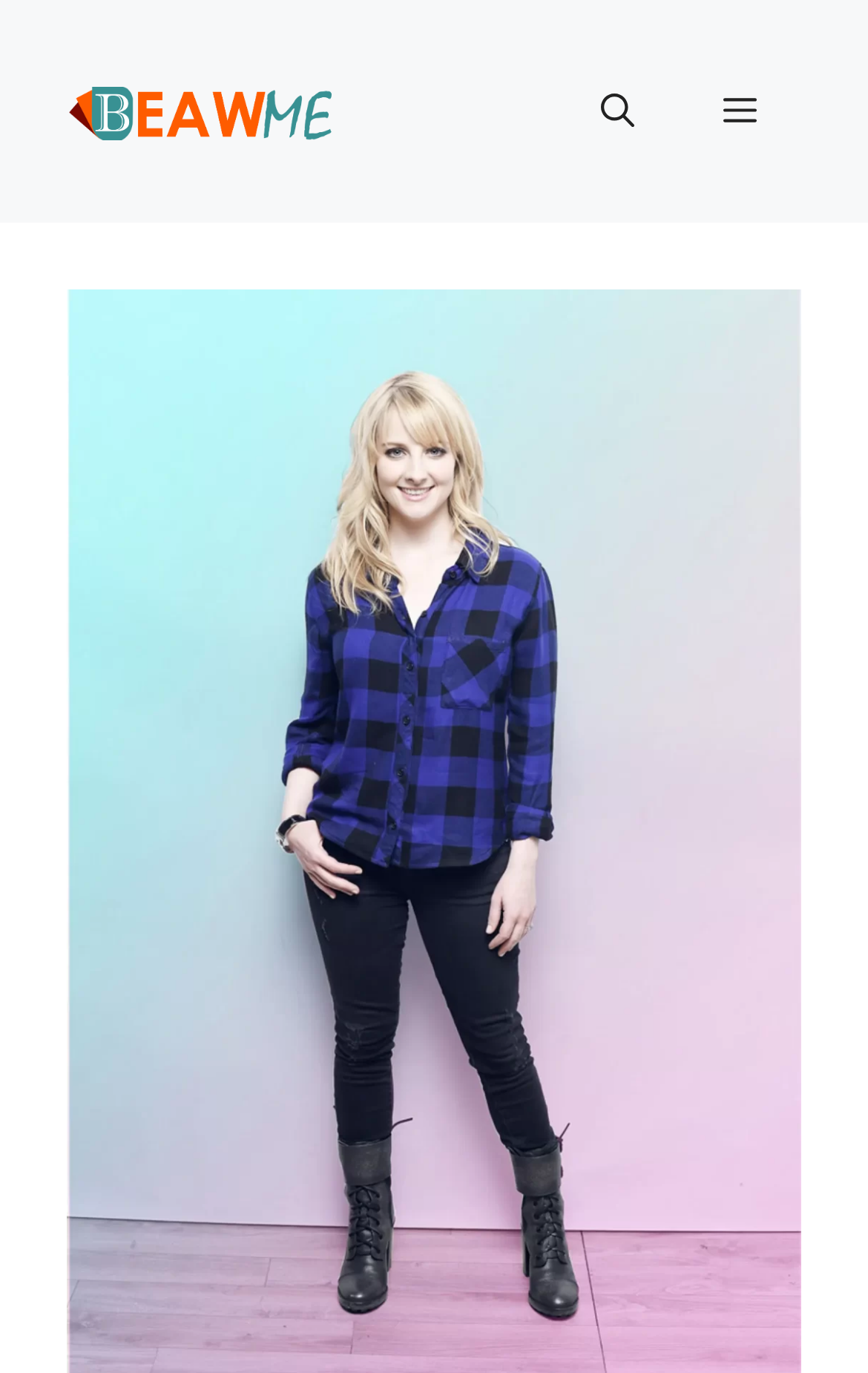Given the element description aria-label="Open search", specify the bounding box coordinates of the corresponding UI element in the format (top-left x, top-left y, bottom-right x, bottom-right y). All values must be between 0 and 1.

[0.641, 0.032, 0.782, 0.13]